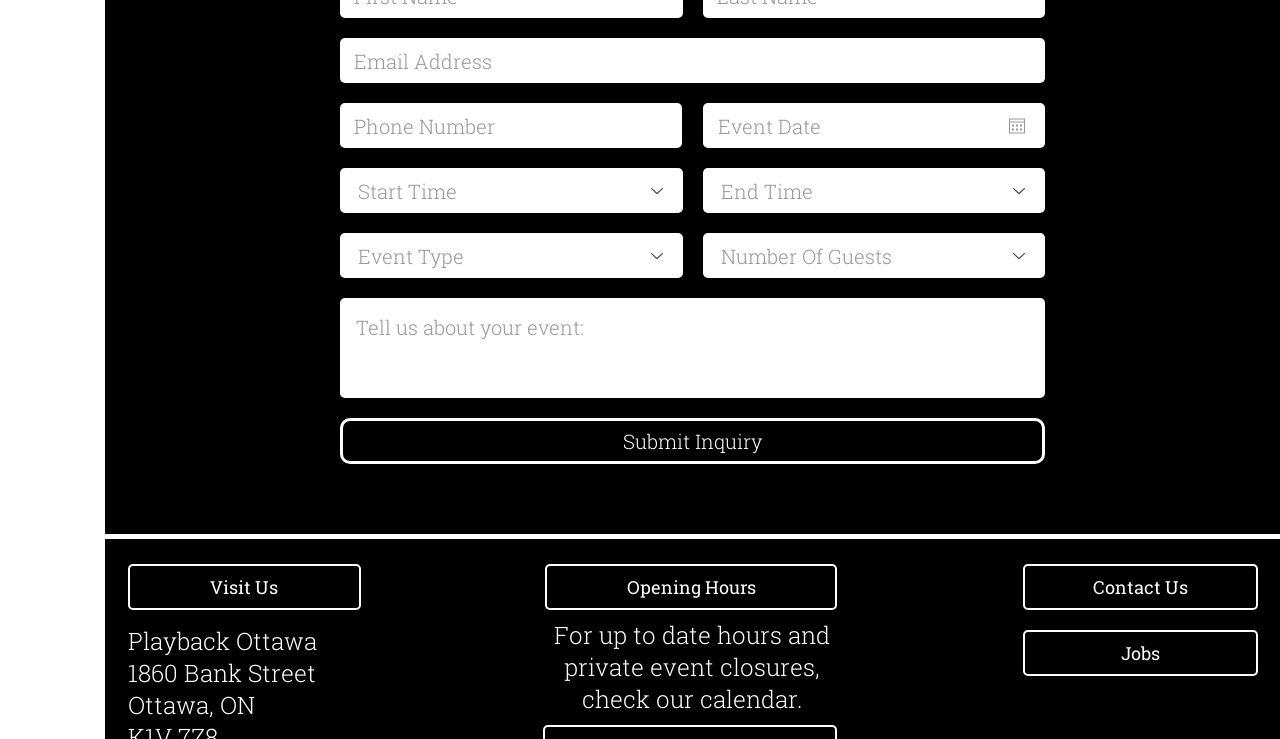What is the purpose of the 'Submit Inquiry' button?
Using the image provided, answer with just one word or phrase.

To submit an inquiry